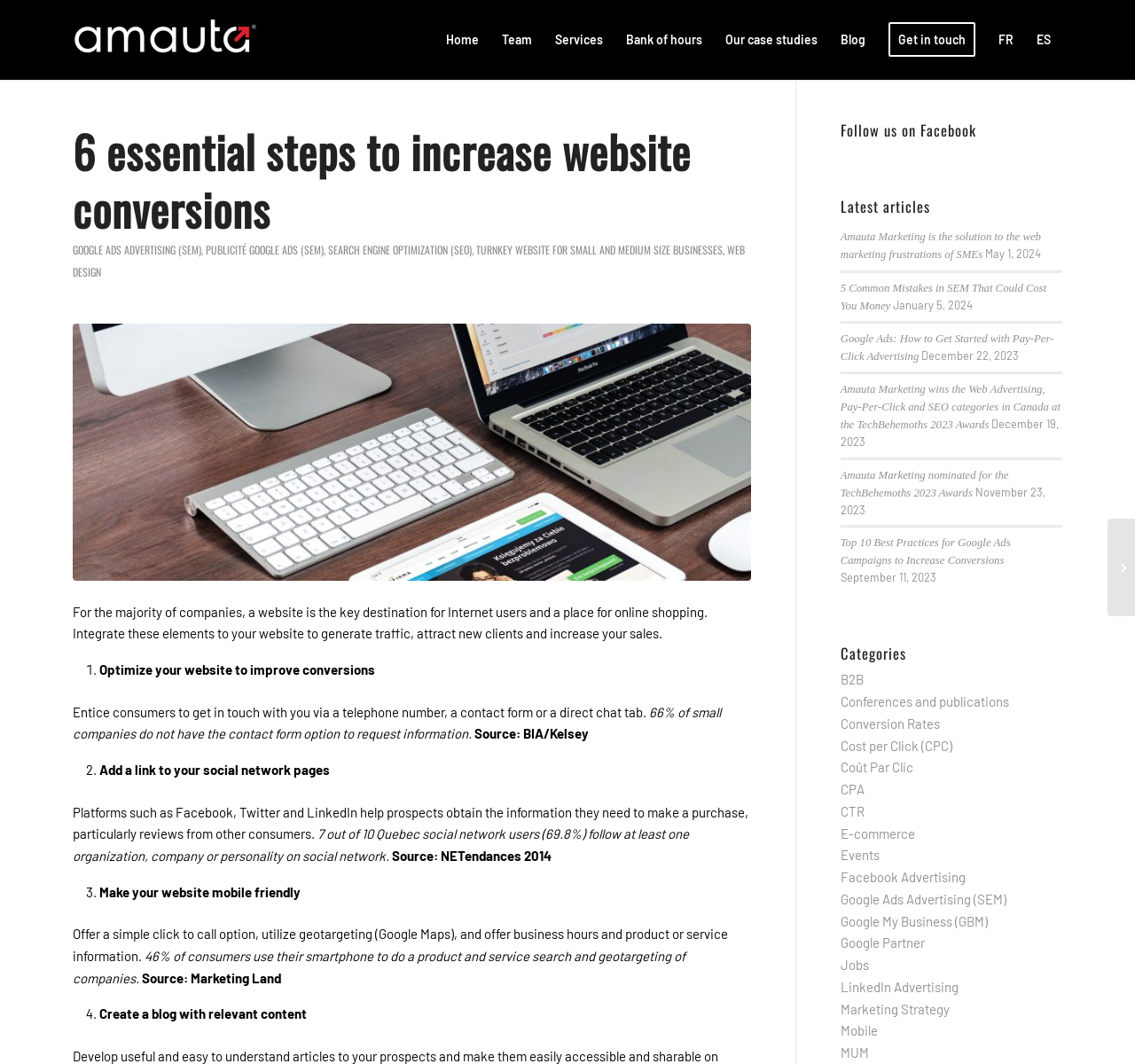Produce an extensive caption that describes everything on the webpage.

This webpage is about Amauta, a marketing agency, and its services. At the top, there is a logo and a navigation menu with links to different sections of the website, including Home, Team, Services, Bank of hours, Our case studies, Blog, and Get in touch. There are also links to switch the language to French or Spanish.

Below the navigation menu, there is a header section with a title "6 essential steps to increase website conversions" and a brief description of the importance of a website for companies. There are also links to related topics, such as Google Ads advertising, search engine optimization, and web design.

The main content of the webpage is divided into sections, each with a numbered list marker. The first section discusses the importance of optimizing a website to improve conversions, with a statistic about the lack of contact forms on small company websites. The second section talks about adding links to social network pages, with a statistic about the number of Quebec social network users. The third section emphasizes the need for a mobile-friendly website, with a statistic about consumers using their smartphones to search for products and services.

The rest of the webpage is dedicated to the agency's blog, with a section titled "Latest articles" and a list of article titles, each with a link and a publication date. The articles cover topics such as common mistakes in SEM, getting started with pay-per-click advertising, and best practices for Google Ads campaigns. There is also a section titled "Categories" with links to different topics, such as B2B, conferences and publications, conversion rates, and more.

At the bottom of the webpage, there is a call to action to follow the agency on Facebook.